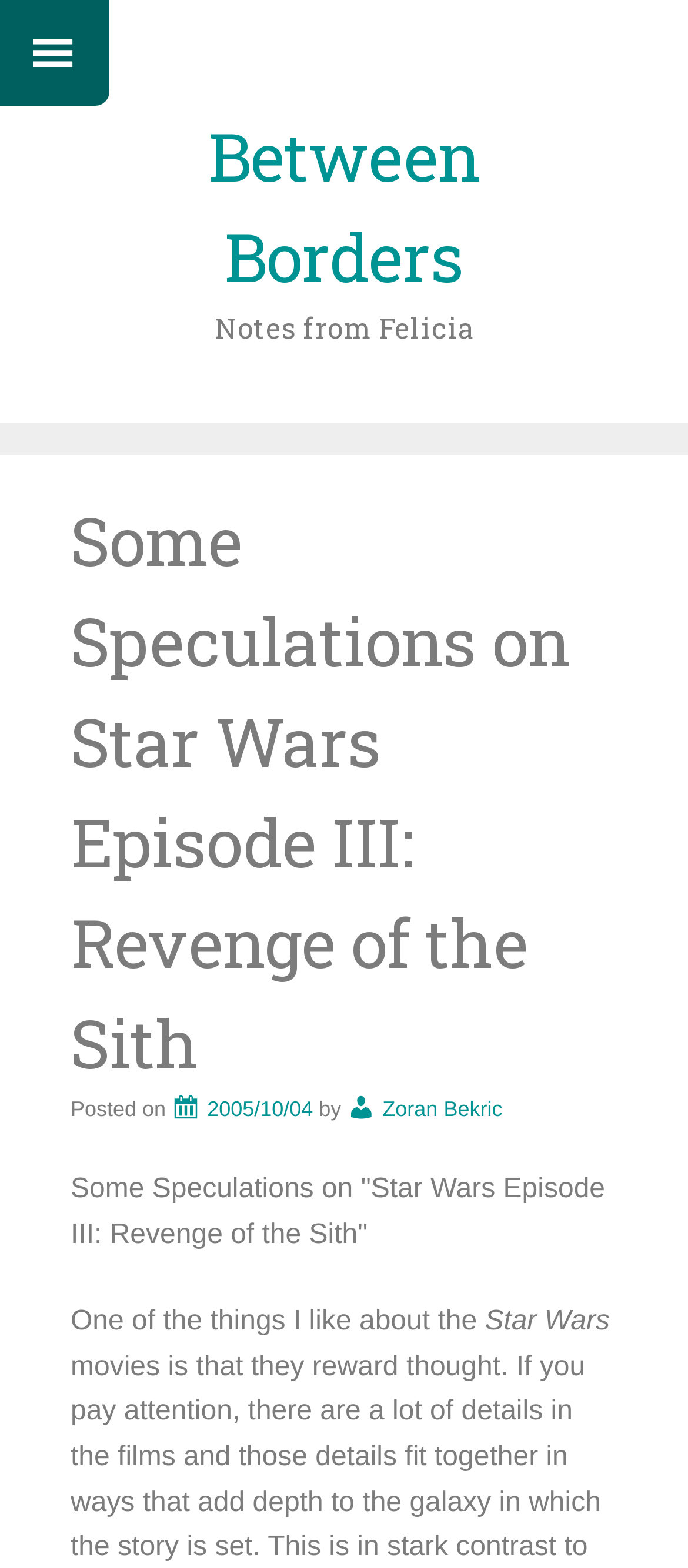From the webpage screenshot, predict the bounding box of the UI element that matches this description: "Zoran Bekric".

[0.505, 0.699, 0.73, 0.715]